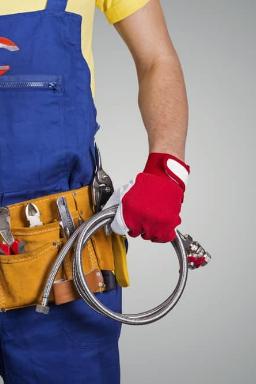What is the plumber holding?
Can you provide an in-depth and detailed response to the question?

The plumber is holding a coiled metallic hose, which is a typical component used in plumbing tasks. The caption highlights the craftsmanship involved in repairing or installing fixtures, and the hose is a key tool in this process.